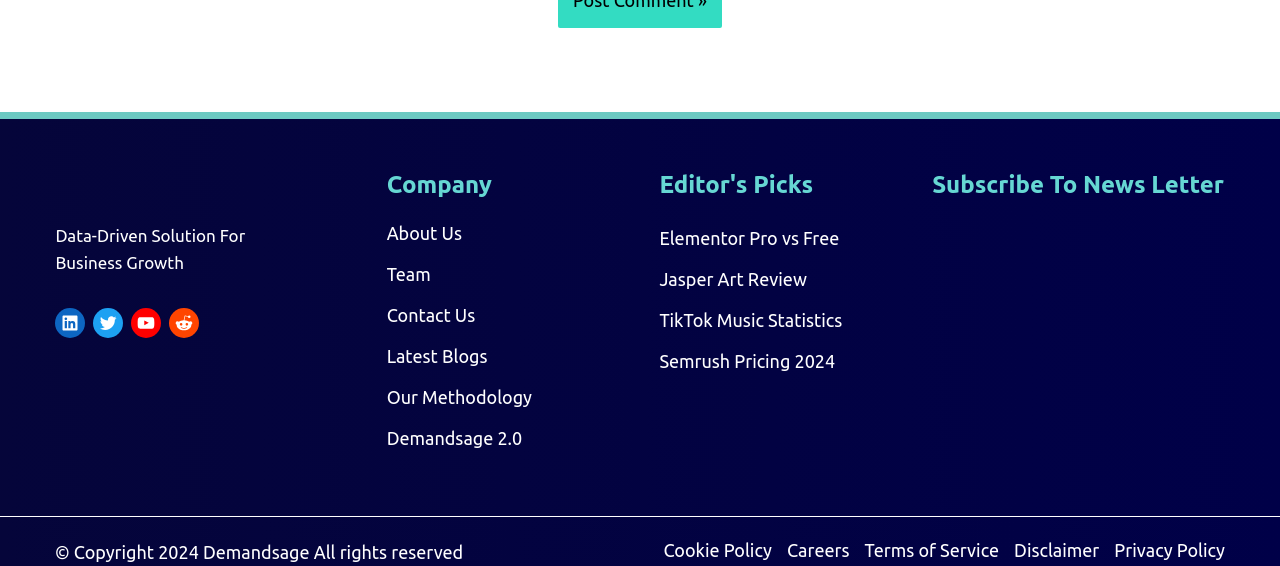Bounding box coordinates should be provided in the format (top-left x, top-left y, bottom-right x, bottom-right y) with all values between 0 and 1. Identify the bounding box for this UI element: name="submit" value="Post Comment »"

[0.436, 0.021, 0.564, 0.116]